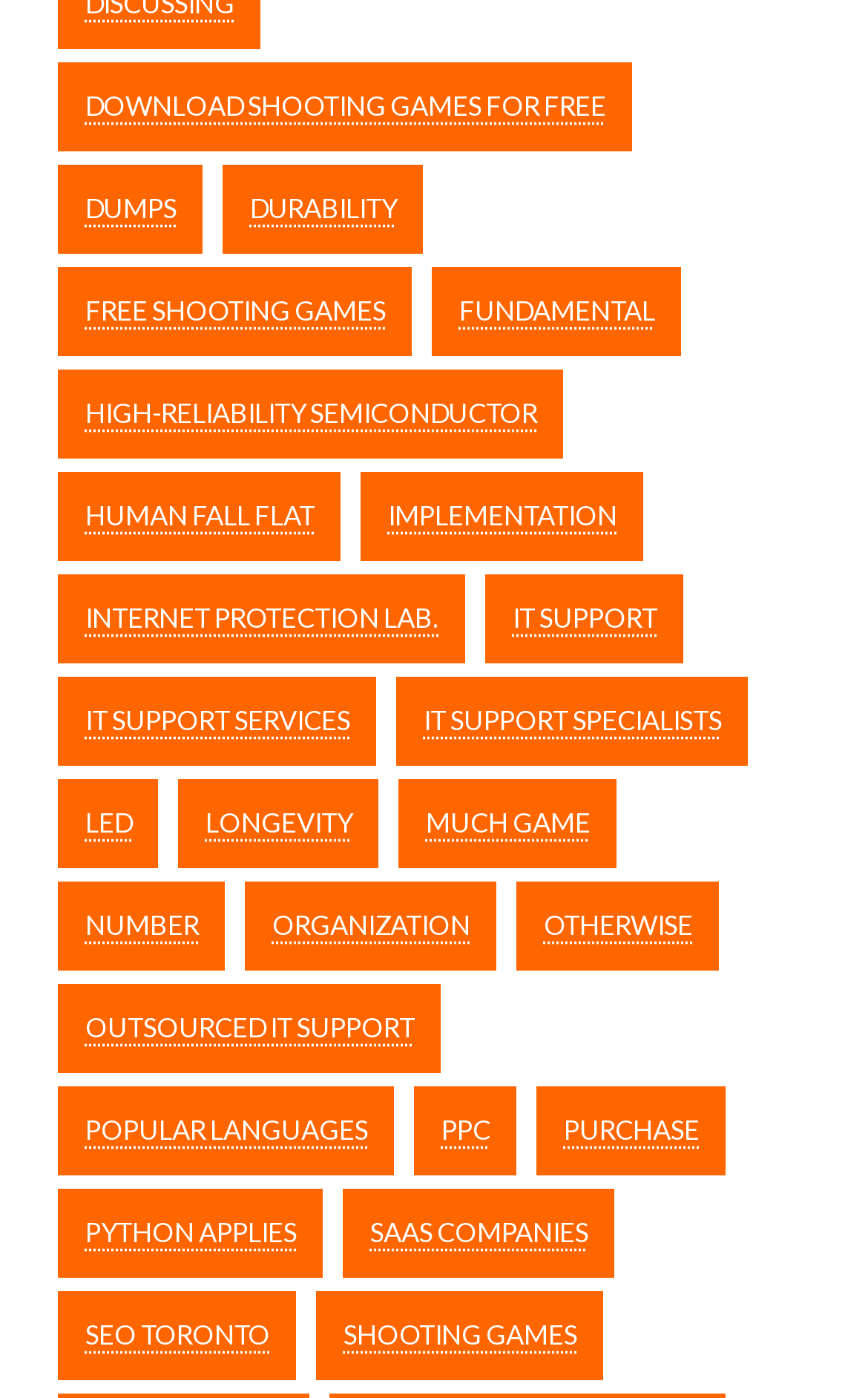Please identify the bounding box coordinates of the element's region that should be clicked to execute the following instruction: "Get IT support services". The bounding box coordinates must be four float numbers between 0 and 1, i.e., [left, top, right, bottom].

[0.067, 0.484, 0.434, 0.547]